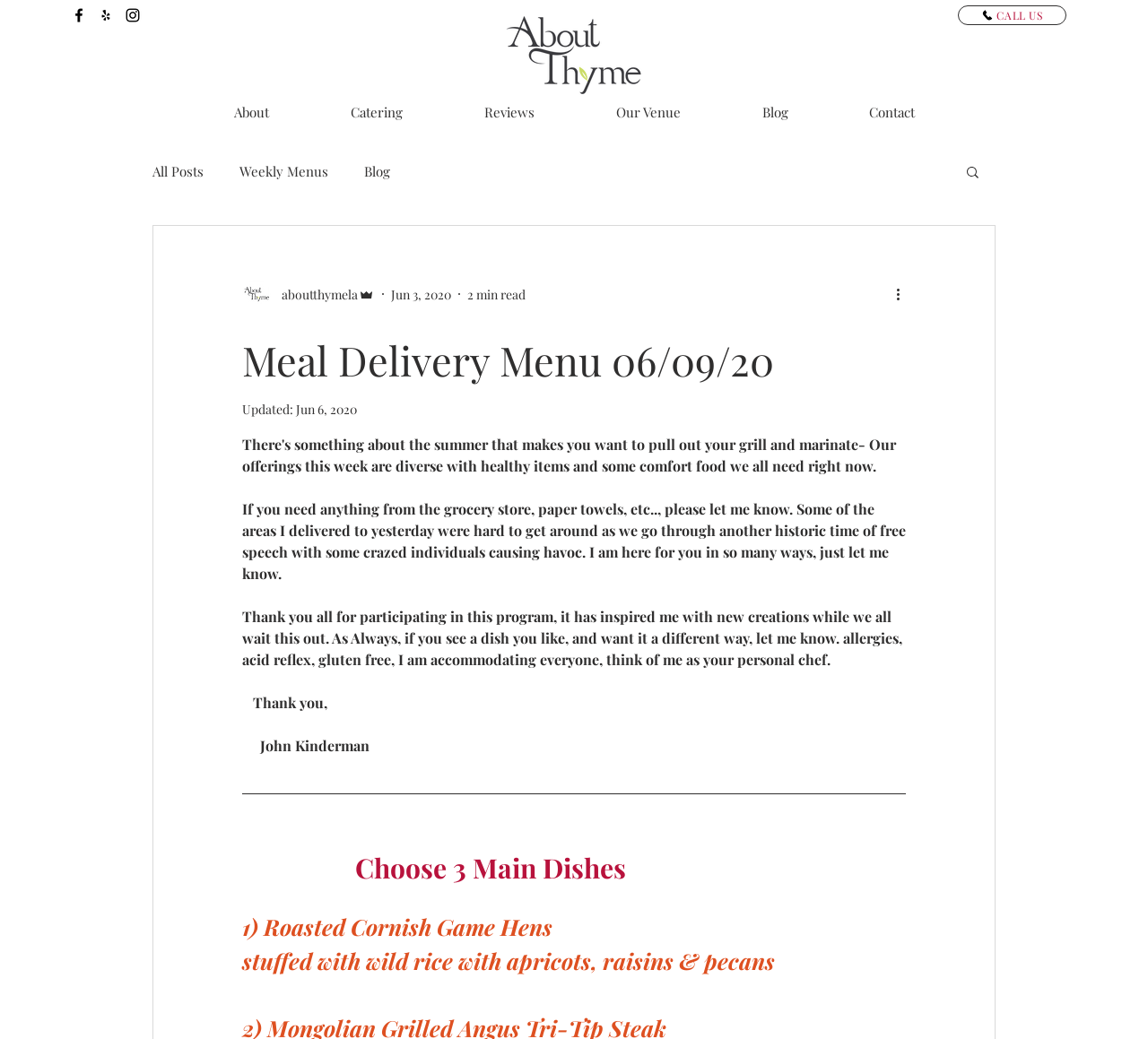Locate the bounding box coordinates of the element that should be clicked to fulfill the instruction: "View the About page".

[0.168, 0.093, 0.27, 0.123]